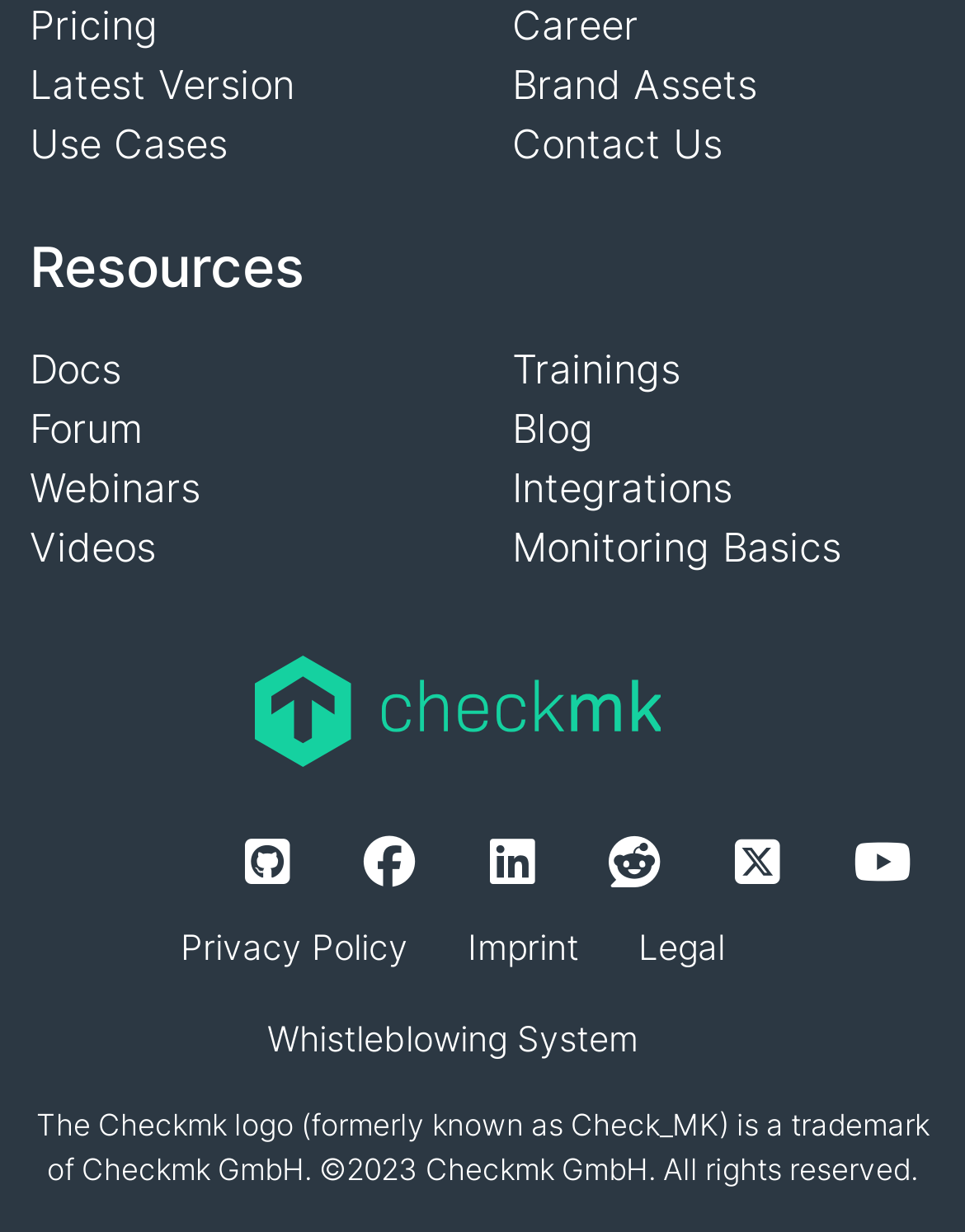Please provide a comprehensive response to the question below by analyzing the image: 
How many links are there in the top section?

There are seven links in the top section of the webpage, including 'Latest Version', 'Use Cases', 'Resources', 'Docs', 'Forum', 'Webinars', and 'Videos'.